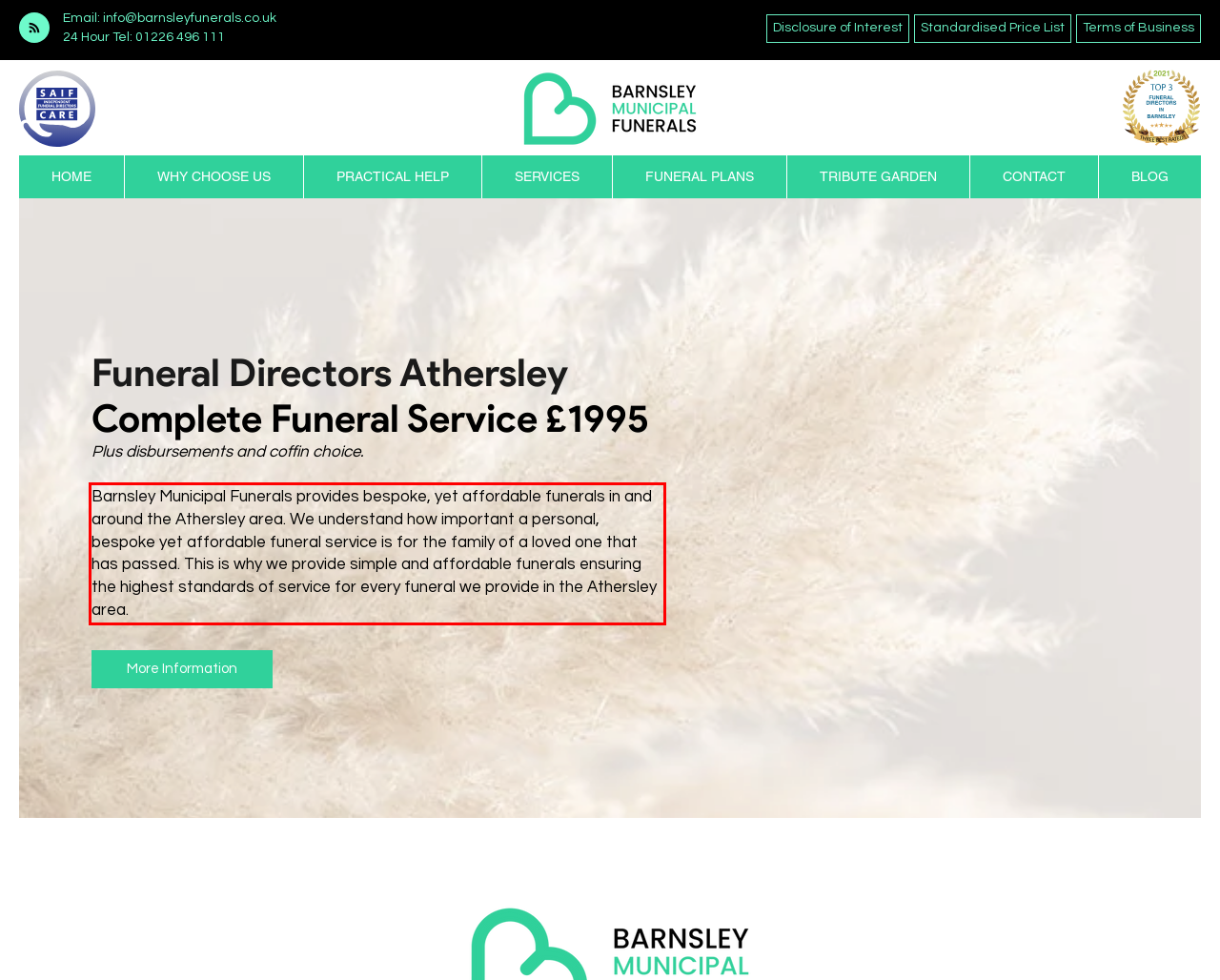Please examine the webpage screenshot containing a red bounding box and use OCR to recognize and output the text inside the red bounding box.

Barnsley Municipal Funerals provides bespoke, yet affordable funerals in and around the Athersley area. We understand how important a personal, bespoke yet affordable funeral service is for the family of a loved one that has passed. This is why we provide simple and affordable funerals ensuring the highest standards of service for every funeral we provide in the Athersley area.